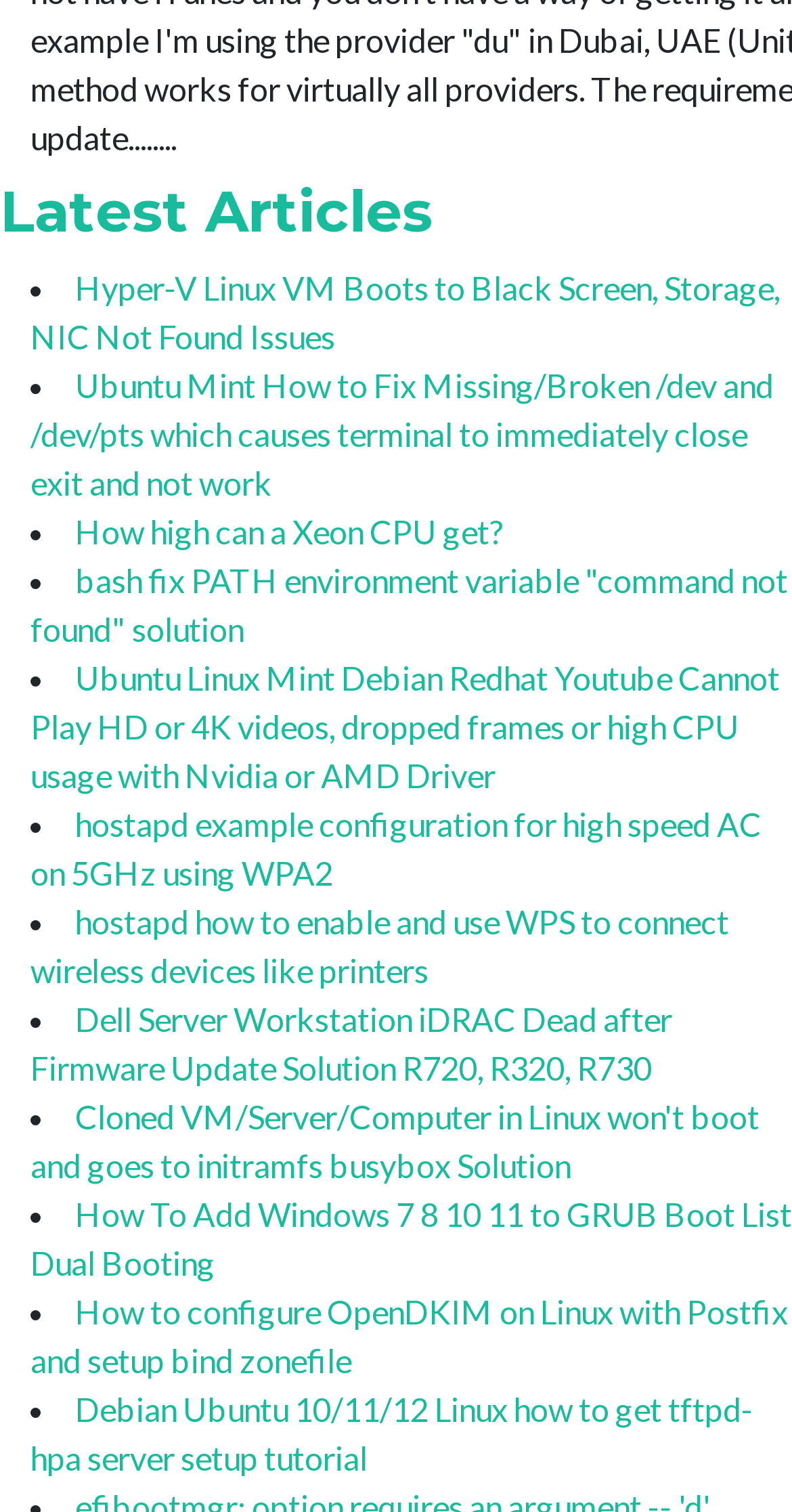Please determine the bounding box coordinates of the element to click on in order to accomplish the following task: "Read 'Hyper-V Linux VM Boots to Black Screen, Storage, NIC Not Found Issues'". Ensure the coordinates are four float numbers ranging from 0 to 1, i.e., [left, top, right, bottom].

[0.038, 0.177, 0.985, 0.235]